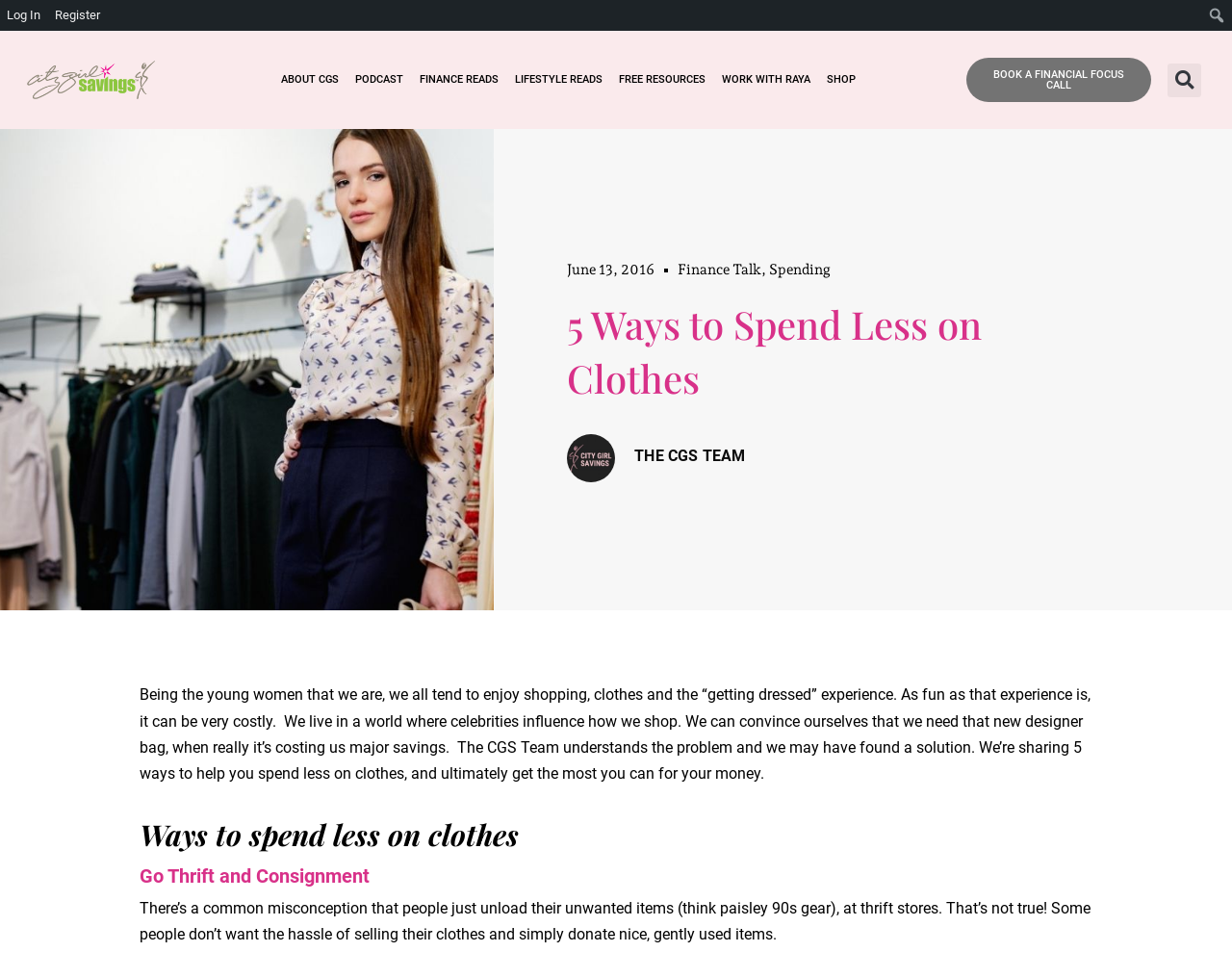Identify the webpage's primary heading and generate its text.

5 Ways to Spend Less on Clothes